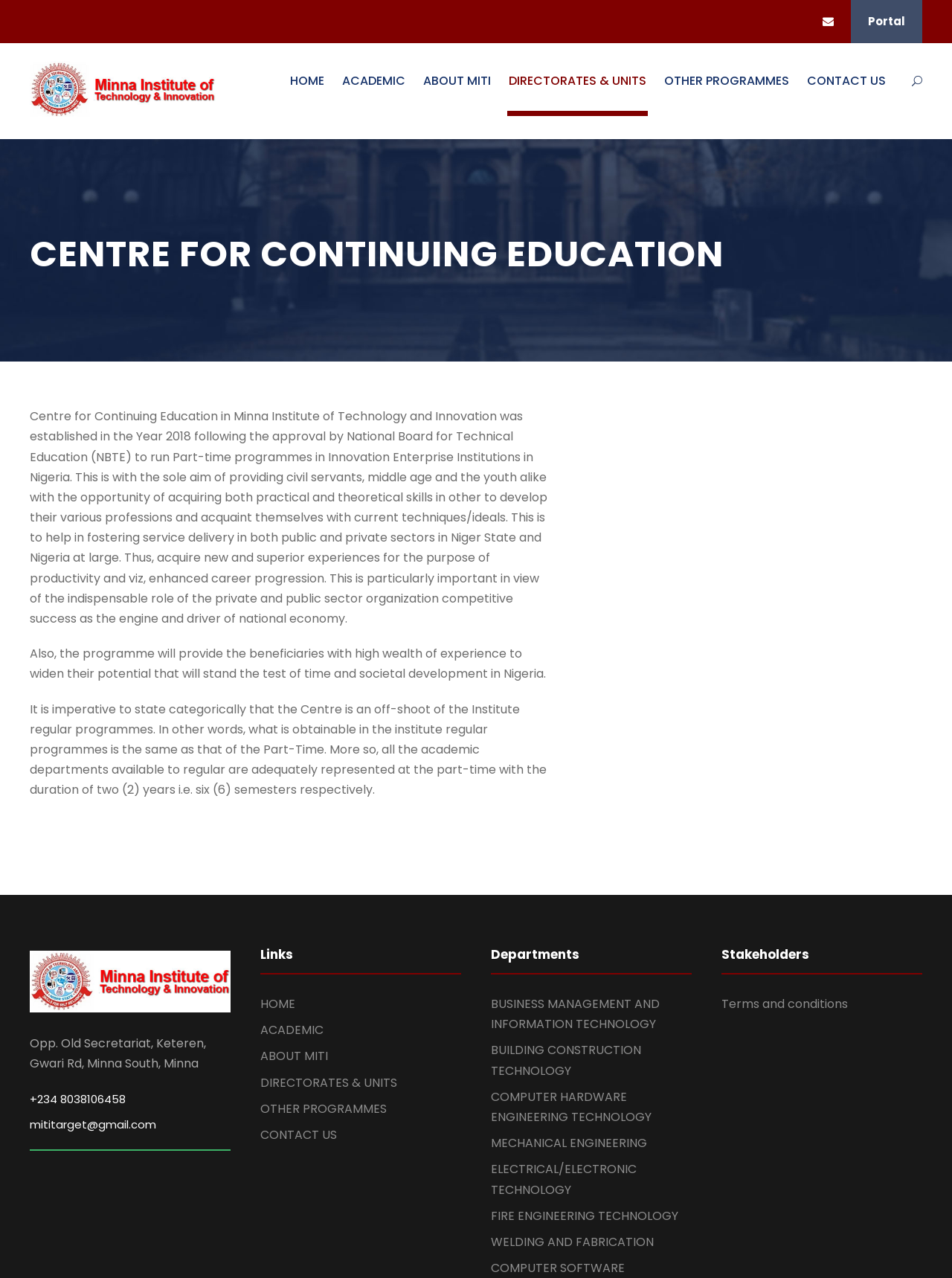Using the element description: "COMPUTER HARDWARE ENGINEERING TECHNOLOGY", determine the bounding box coordinates. The coordinates should be in the format [left, top, right, bottom], with values between 0 and 1.

[0.516, 0.851, 0.684, 0.881]